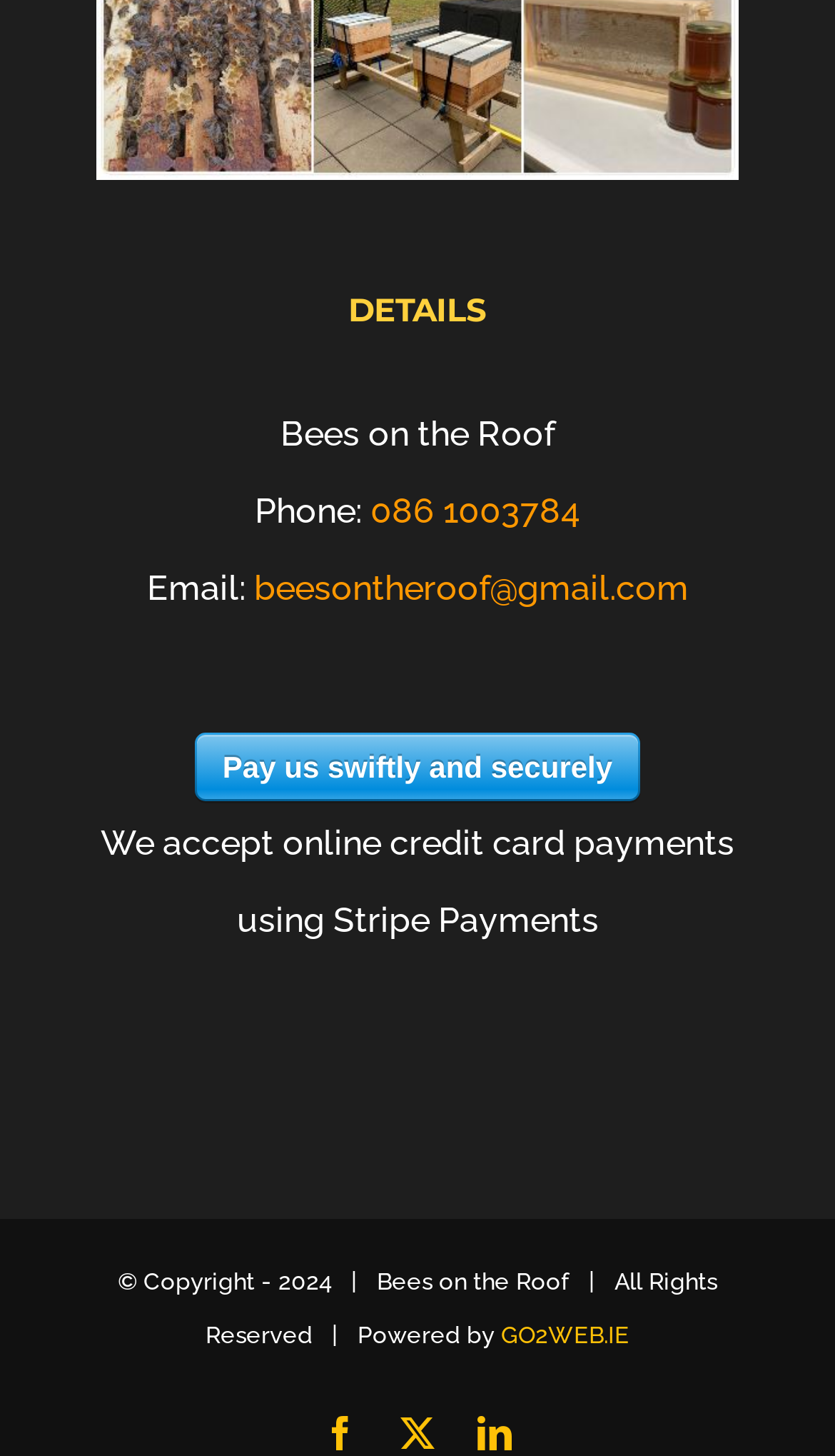Answer this question in one word or a short phrase: What is the email address?

beesontheroof@gmail.com